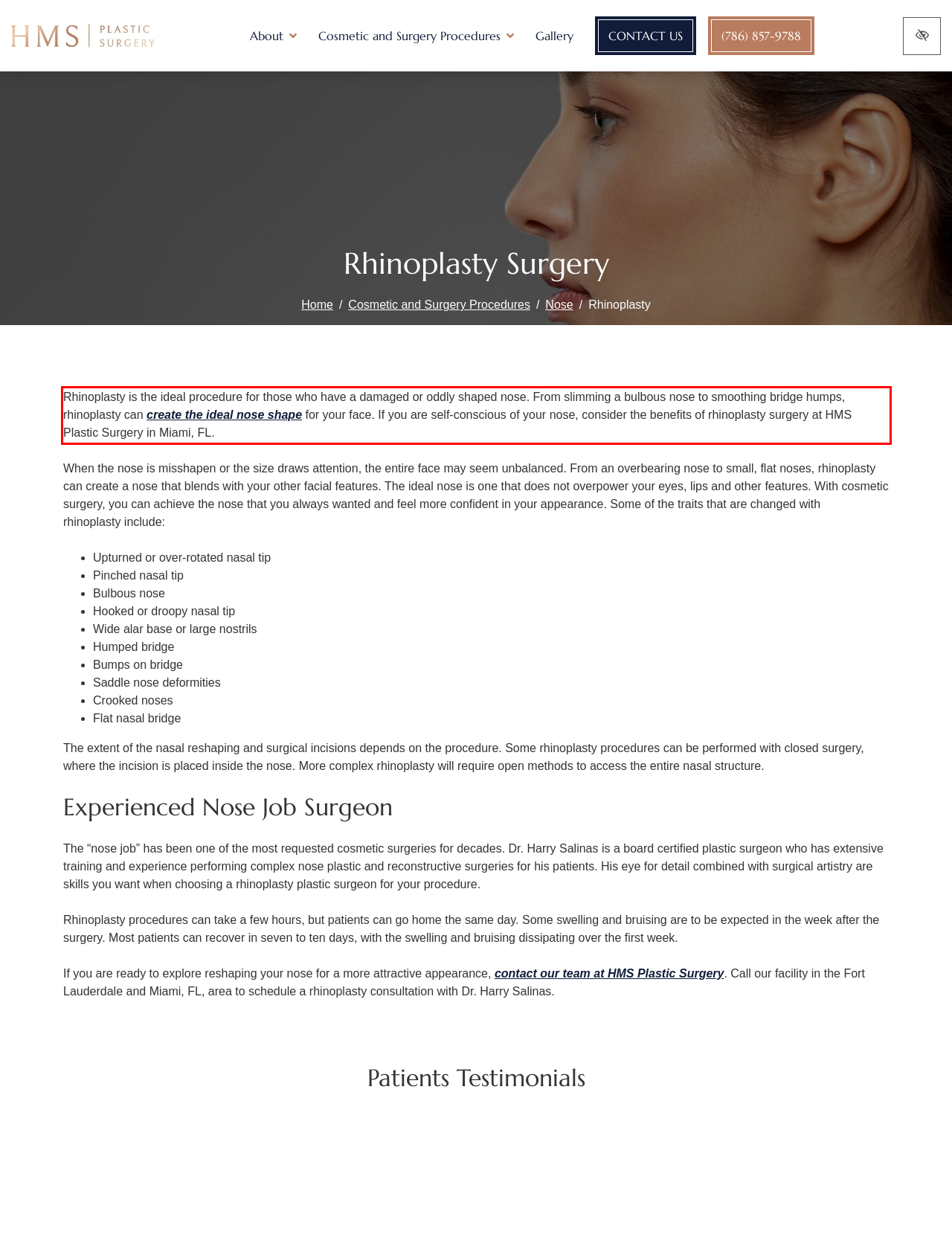There is a screenshot of a webpage with a red bounding box around a UI element. Please use OCR to extract the text within the red bounding box.

Rhinoplasty is the ideal procedure for those who have a damaged or oddly shaped nose. From slimming a bulbous nose to smoothing bridge humps, rhinoplasty can create the ideal nose shape for your face. If you are self-conscious of your nose, consider the benefits of rhinoplasty surgery at HMS Plastic Surgery in Miami, FL.